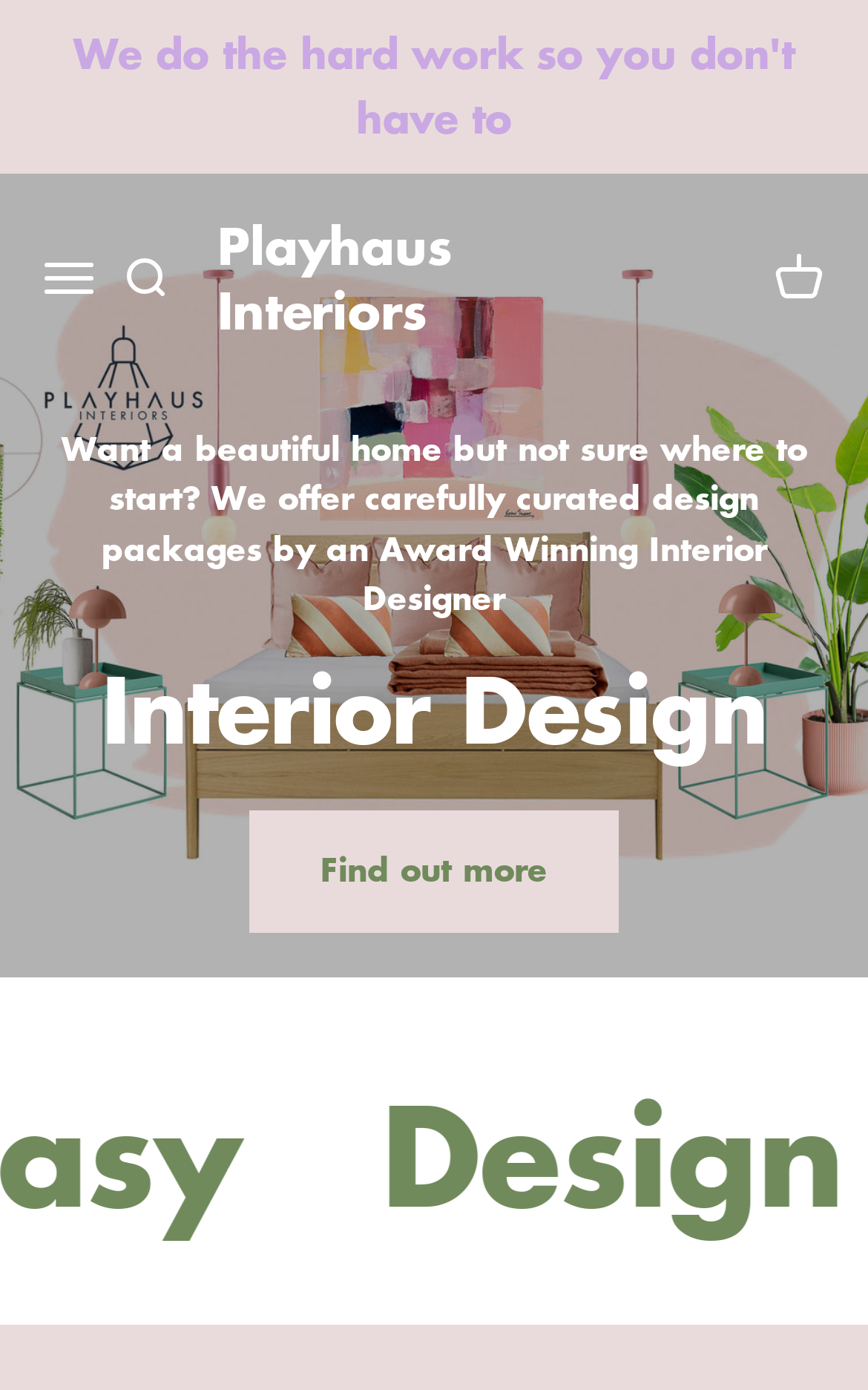Provide an in-depth caption for the elements present on the webpage.

The webpage is about Playhaus Interiors, an award-winning interior designer. At the top, there is a navigation menu button and a search button, positioned side by side. Below them, the company name "Playhaus Interiors" is prominently displayed as a heading. 

To the right of the navigation menu button, there is a cart button. 

Below the top section, there is a large image that spans the entire width of the page, likely showcasing interior design work. Above the image, there is a brief introduction to the company's services, stating that they offer carefully curated design packages for those who want a beautiful home but are unsure where to start. 

Underneath the introductory text, there is a "Find out more" link, encouraging visitors to learn more about the design packages.